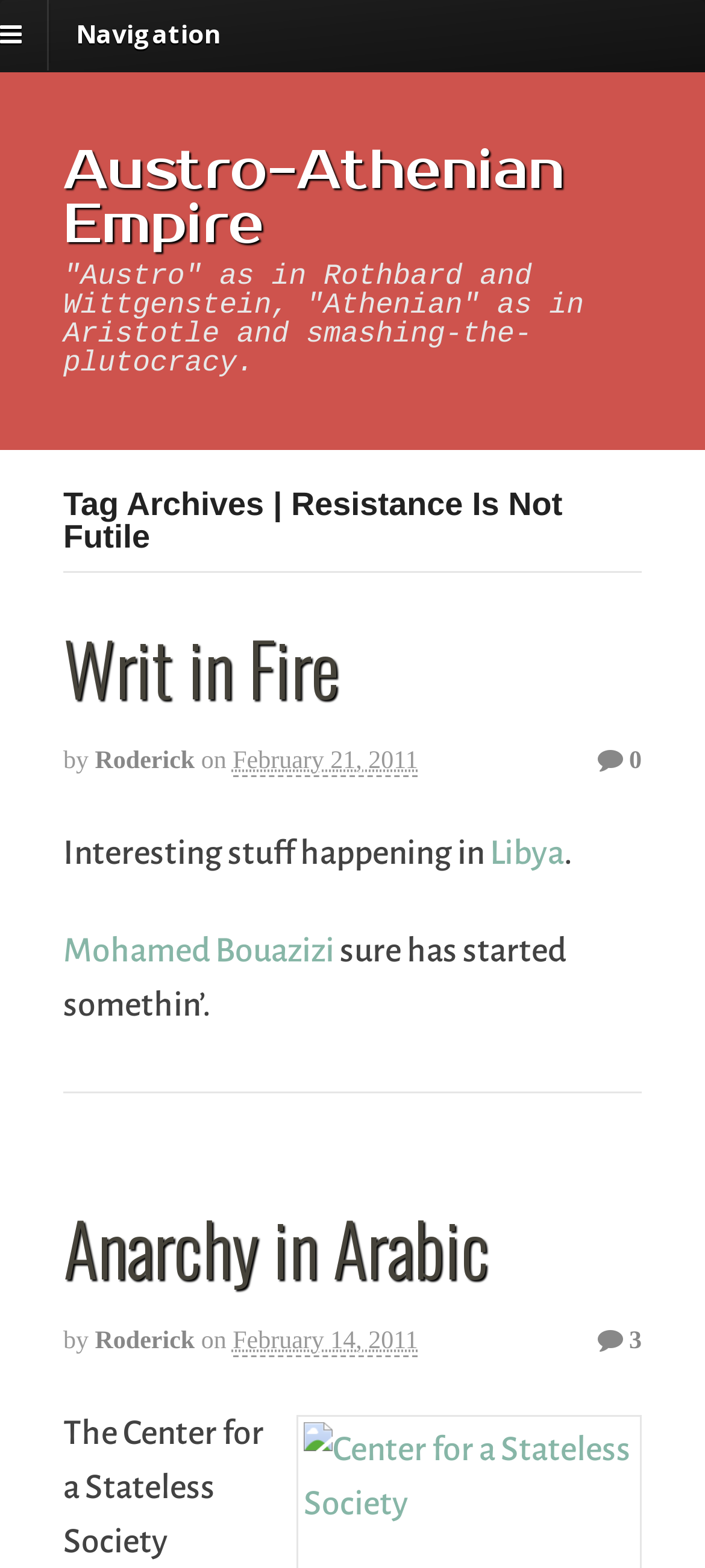Identify and extract the main heading from the webpage.

Tag Archives | Resistance Is Not Futile